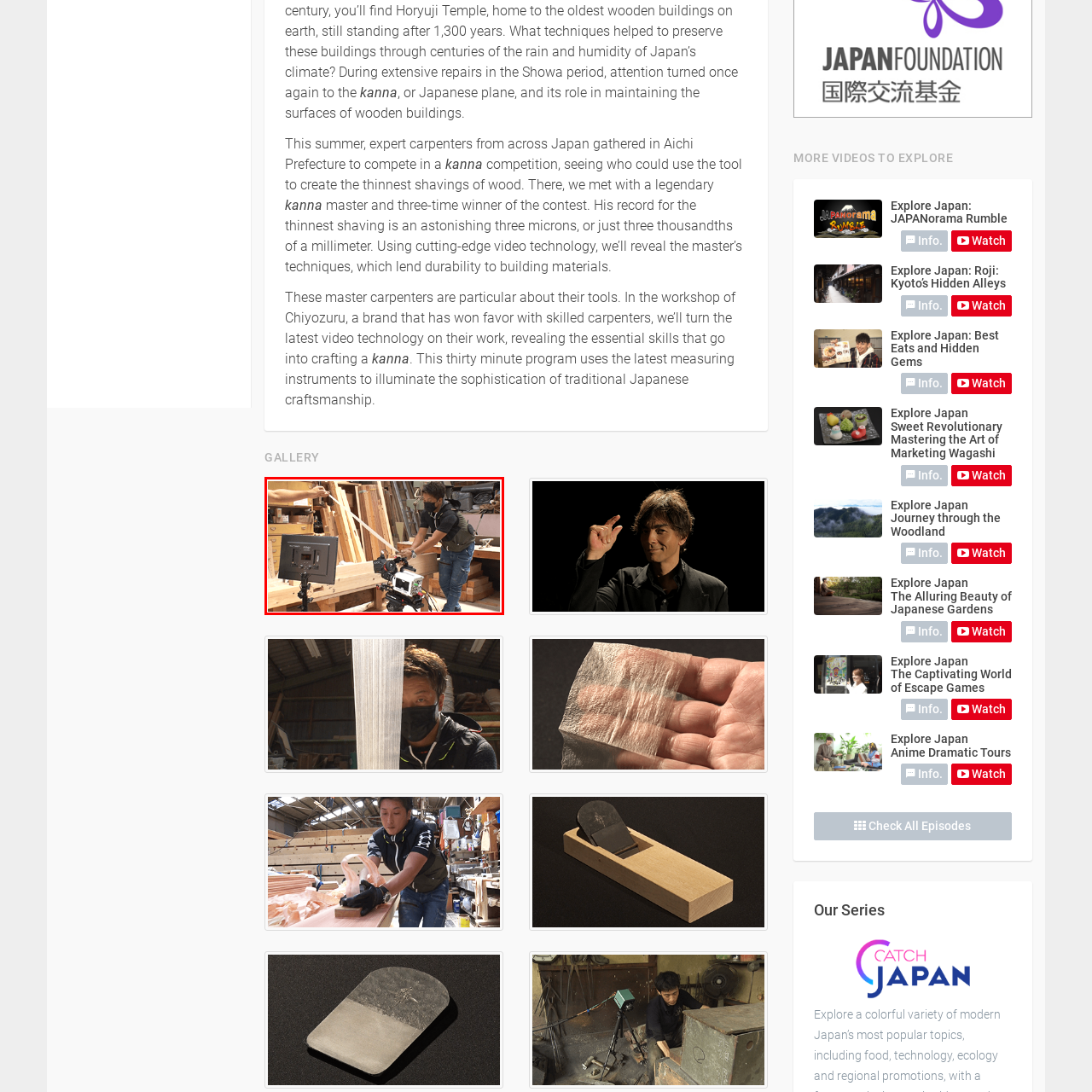What is surrounding the carpenter?
Carefully analyze the image within the red bounding box and give a comprehensive response to the question using details from the image.

The scene is alive with the richness of natural wood materials surrounding the carpenter, which includes the wood he is measuring, the tools, and other elements of the craft, creating a immersive environment that showcases the craftsmanship.